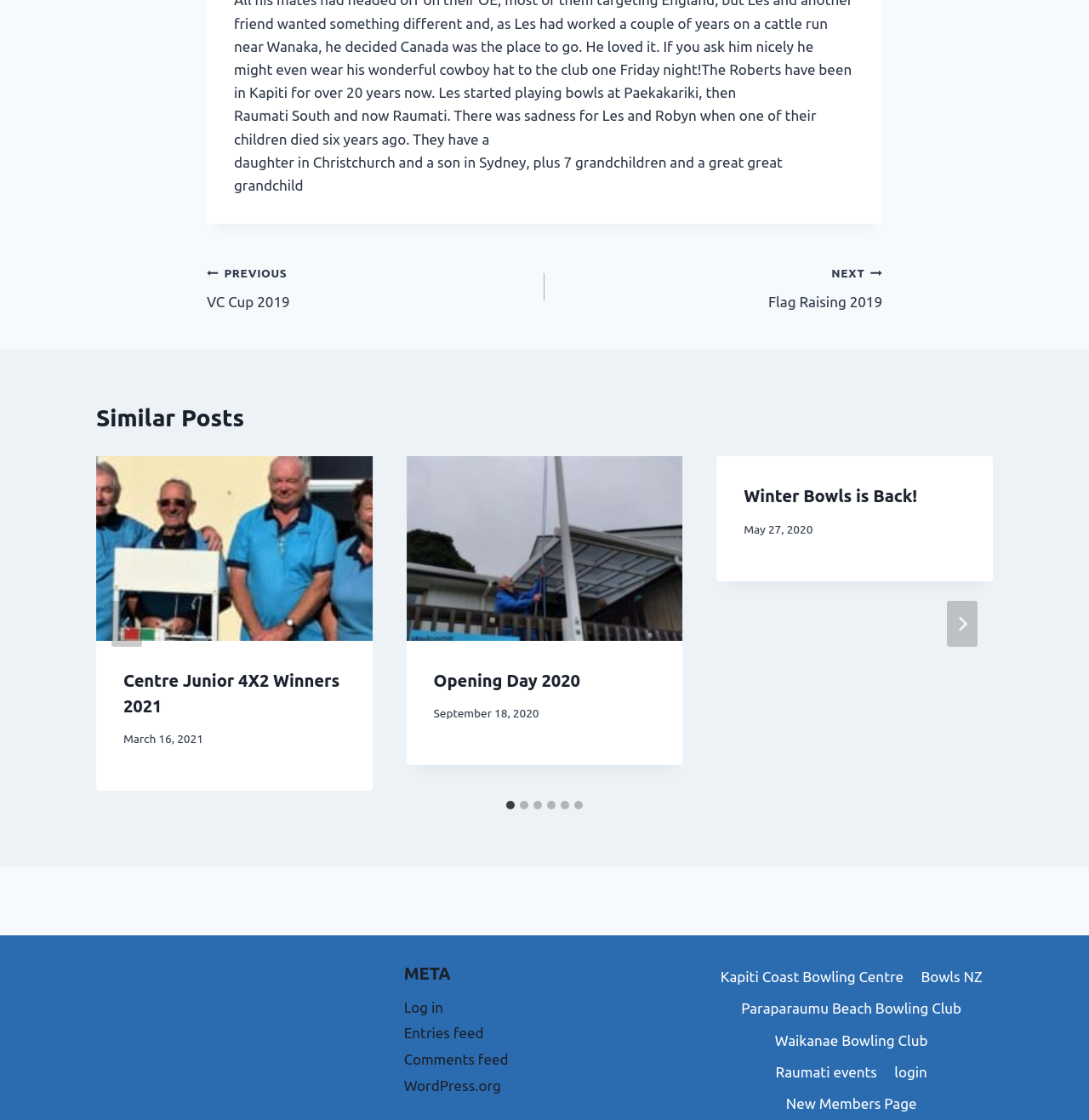Please pinpoint the bounding box coordinates for the region I should click to adhere to this instruction: "Click the 'Log in' link".

[0.371, 0.892, 0.407, 0.906]